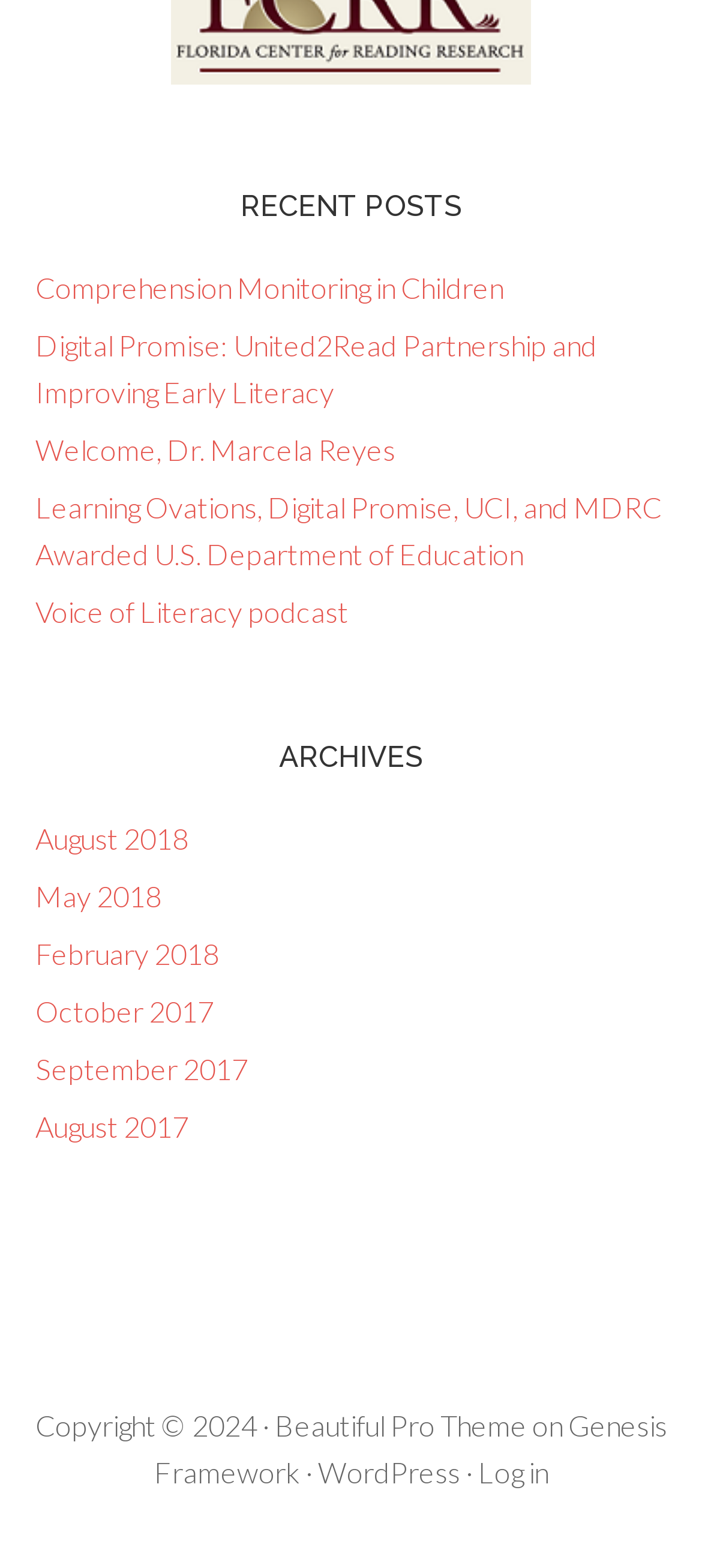Find the bounding box coordinates for the area you need to click to carry out the instruction: "Read about Comprehension Monitoring in Children". The coordinates should be four float numbers between 0 and 1, indicated as [left, top, right, bottom].

[0.05, 0.172, 0.717, 0.194]